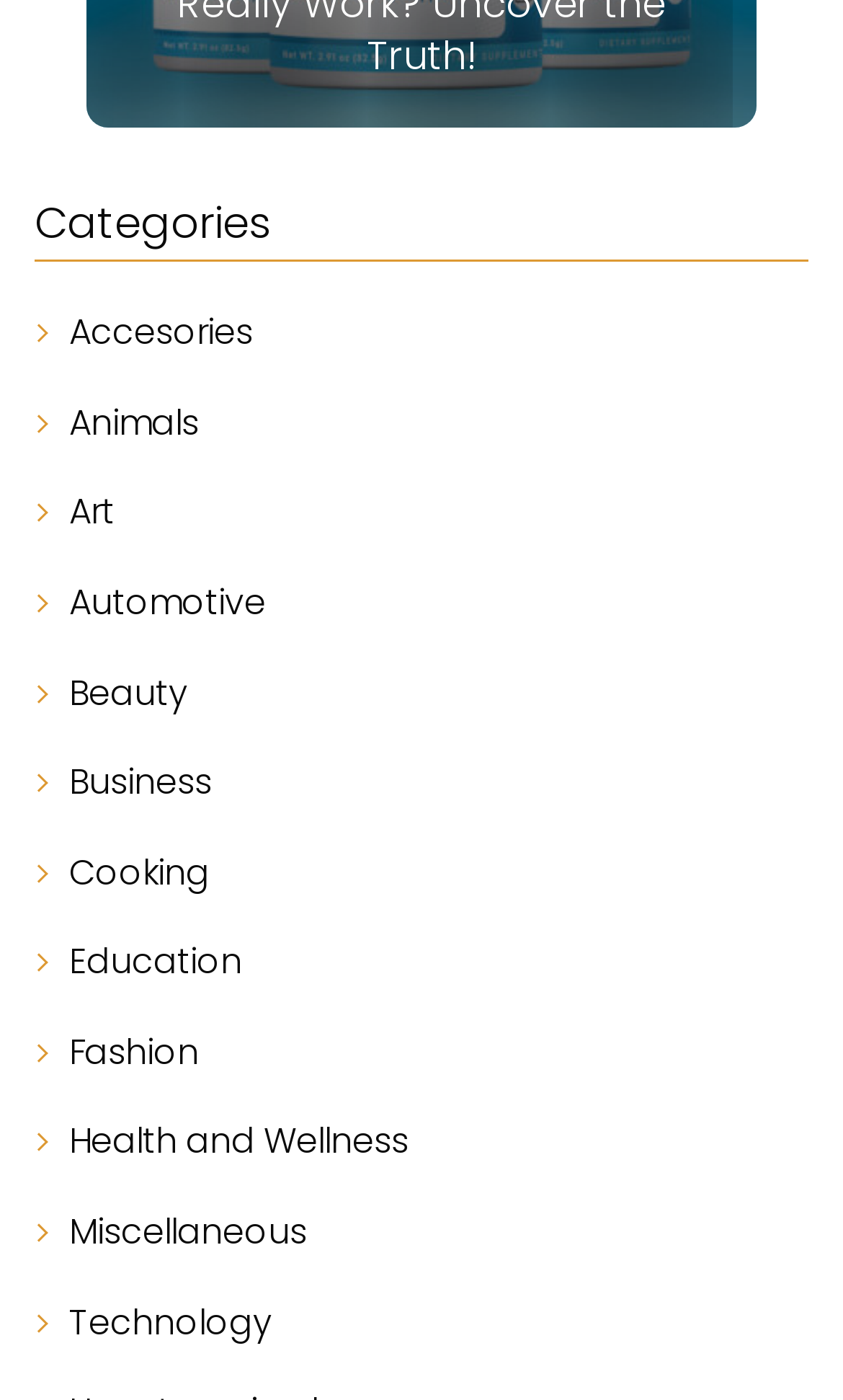Given the content of the image, can you provide a detailed answer to the question?
Are there more than 10 categories?

I counted the number of links under the 'Categories' static text, and there are 12 links, which is less than 10.